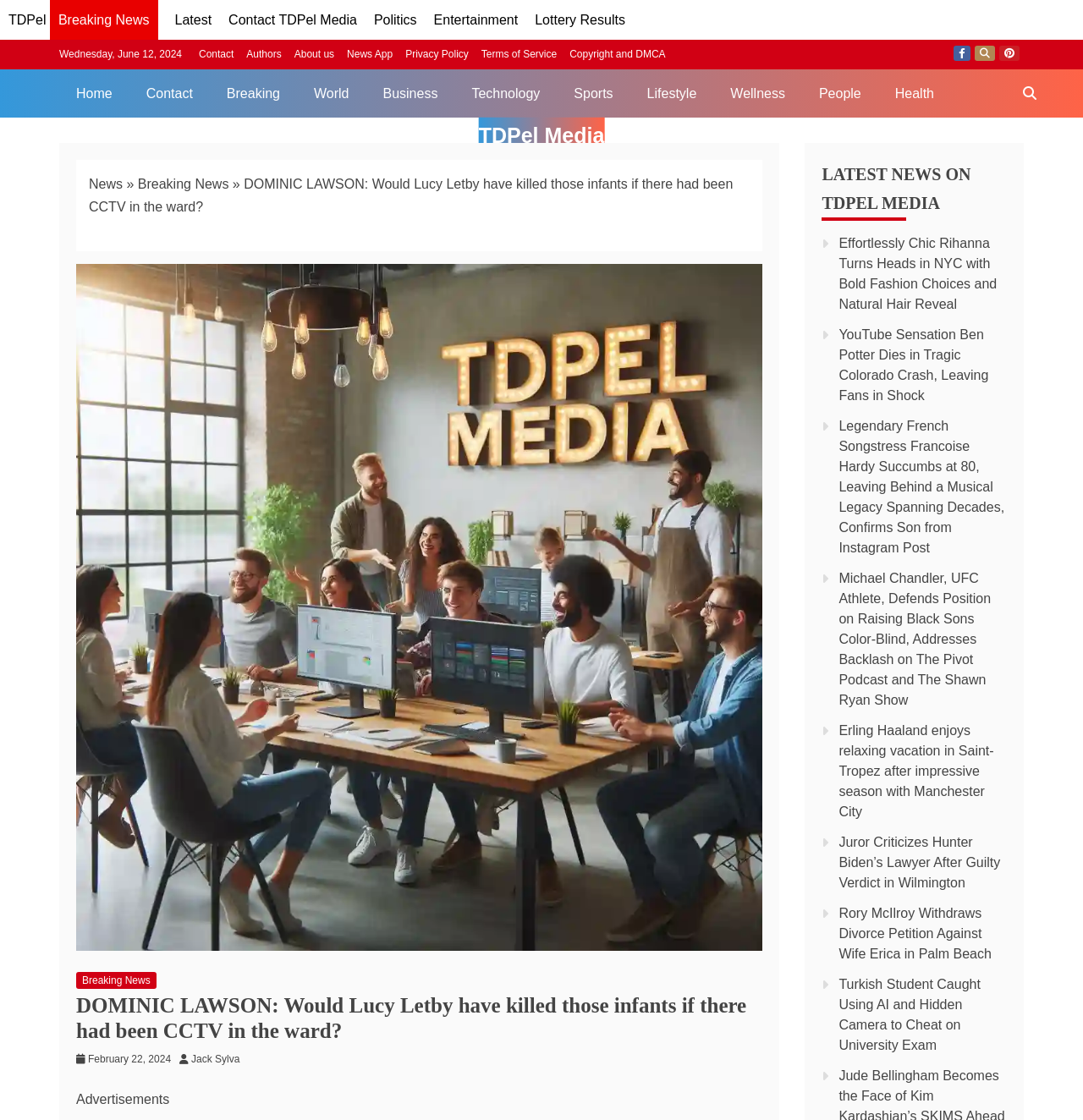Using the provided description: "Wellness", find the bounding box coordinates of the corresponding UI element. The output should be four float numbers between 0 and 1, in the format [left, top, right, bottom].

[0.659, 0.062, 0.741, 0.105]